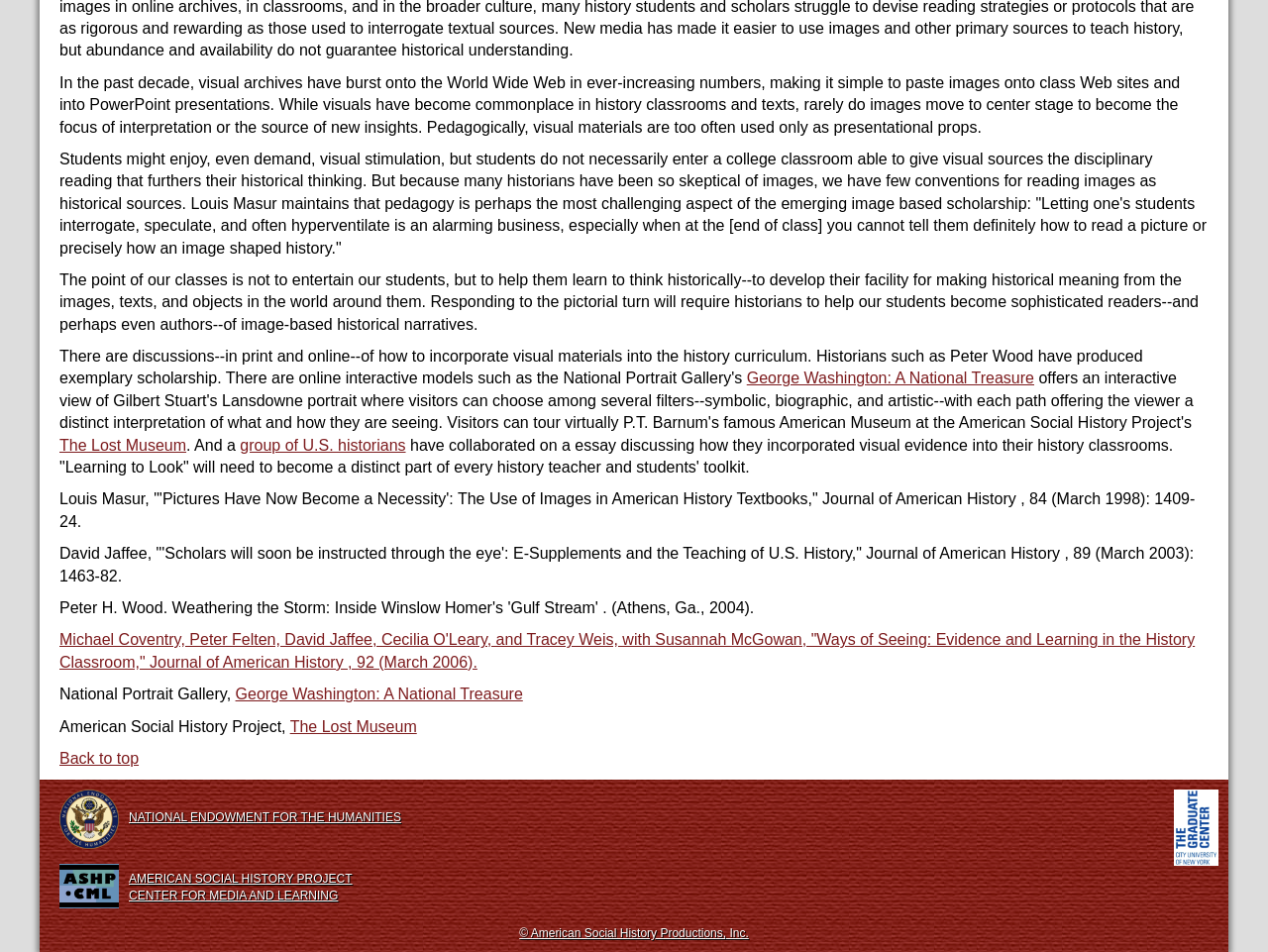How many historians collaborated on an essay about incorporating visual evidence into history classrooms? Using the information from the screenshot, answer with a single word or phrase.

A group of U.S. historians